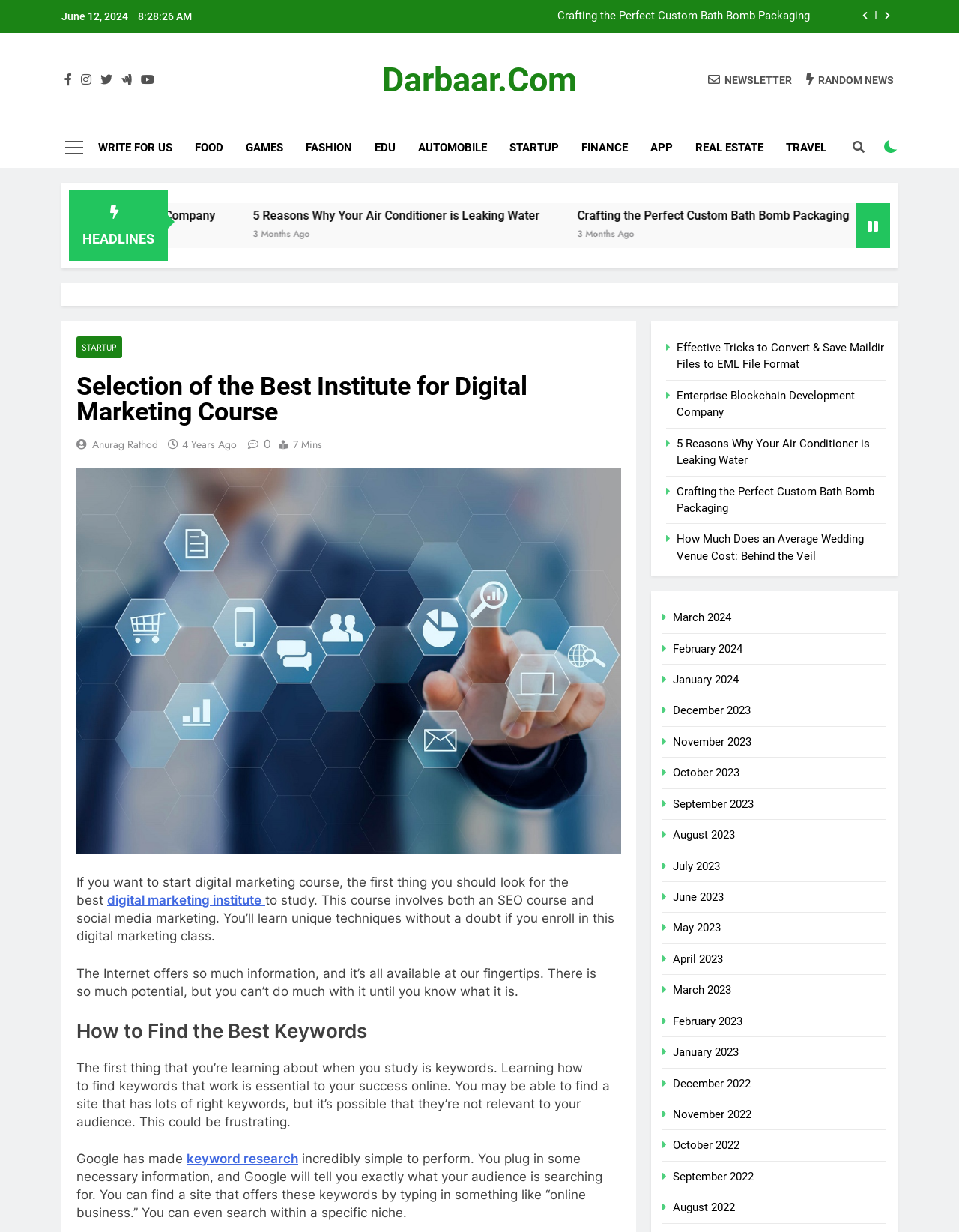Can you find the bounding box coordinates of the area I should click to execute the following instruction: "Click on the 5 Reasons Why Your Air Conditioner is Leaking Water link"?

[0.173, 0.169, 0.472, 0.181]